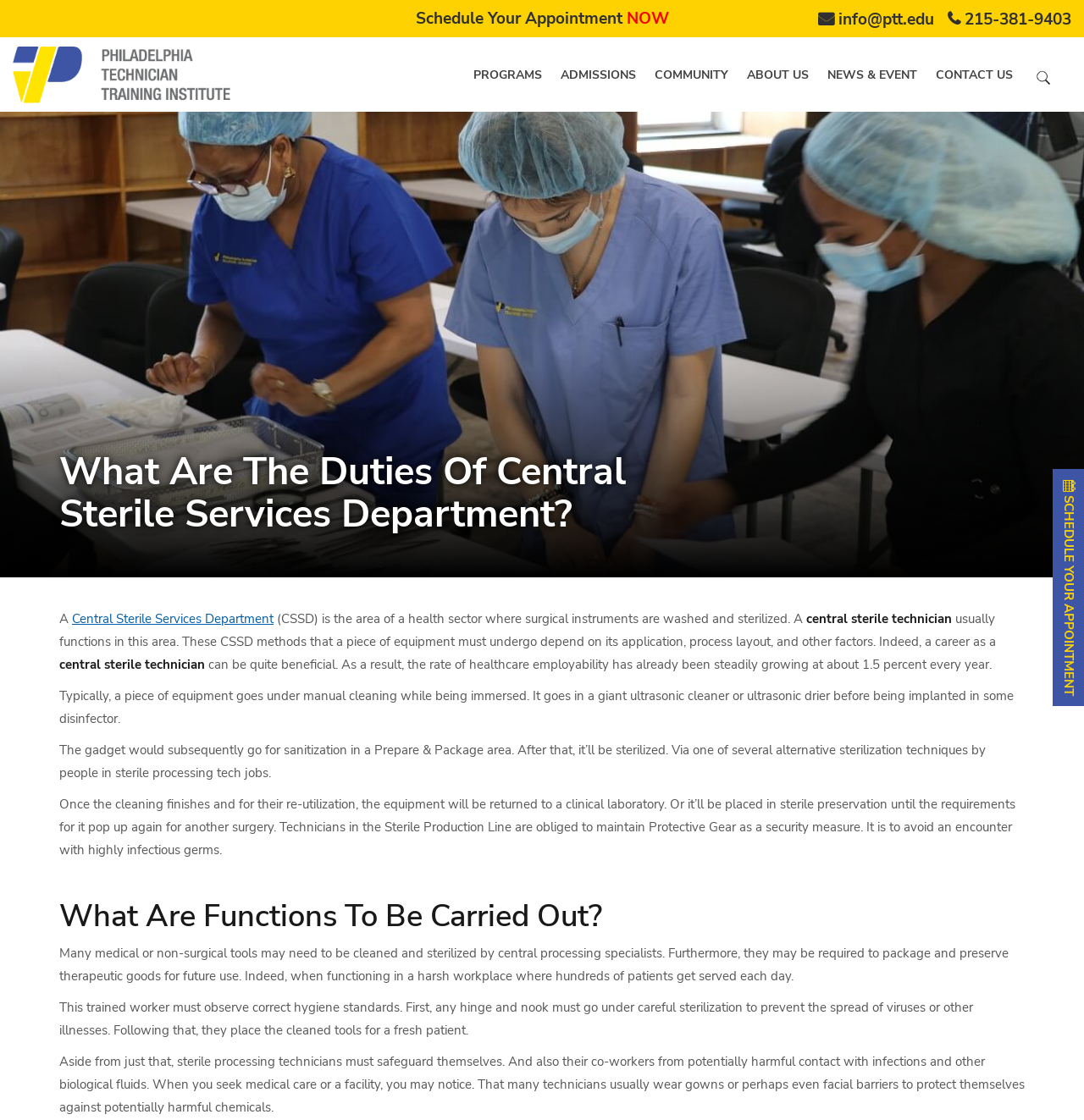Can you specify the bounding box coordinates for the region that should be clicked to fulfill this instruction: "Click the Schedule Your Appointment NOW link".

[0.383, 0.007, 0.617, 0.026]